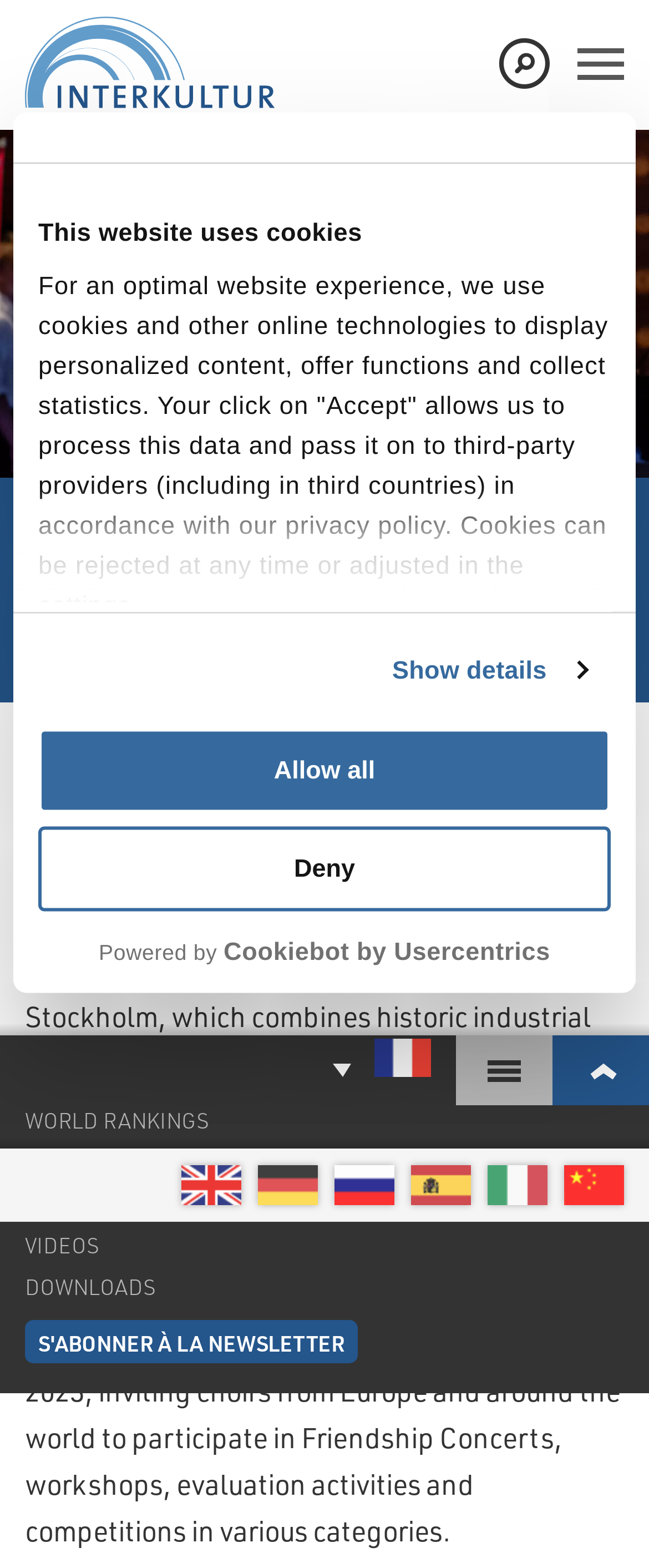Please identify and generate the text content of the webpage's main heading.

REGISTRATIONS FOR THE 5TH EUROPEAN CHOIR GAMES & GRAND PRIX OF NATIONS ARE OPEN